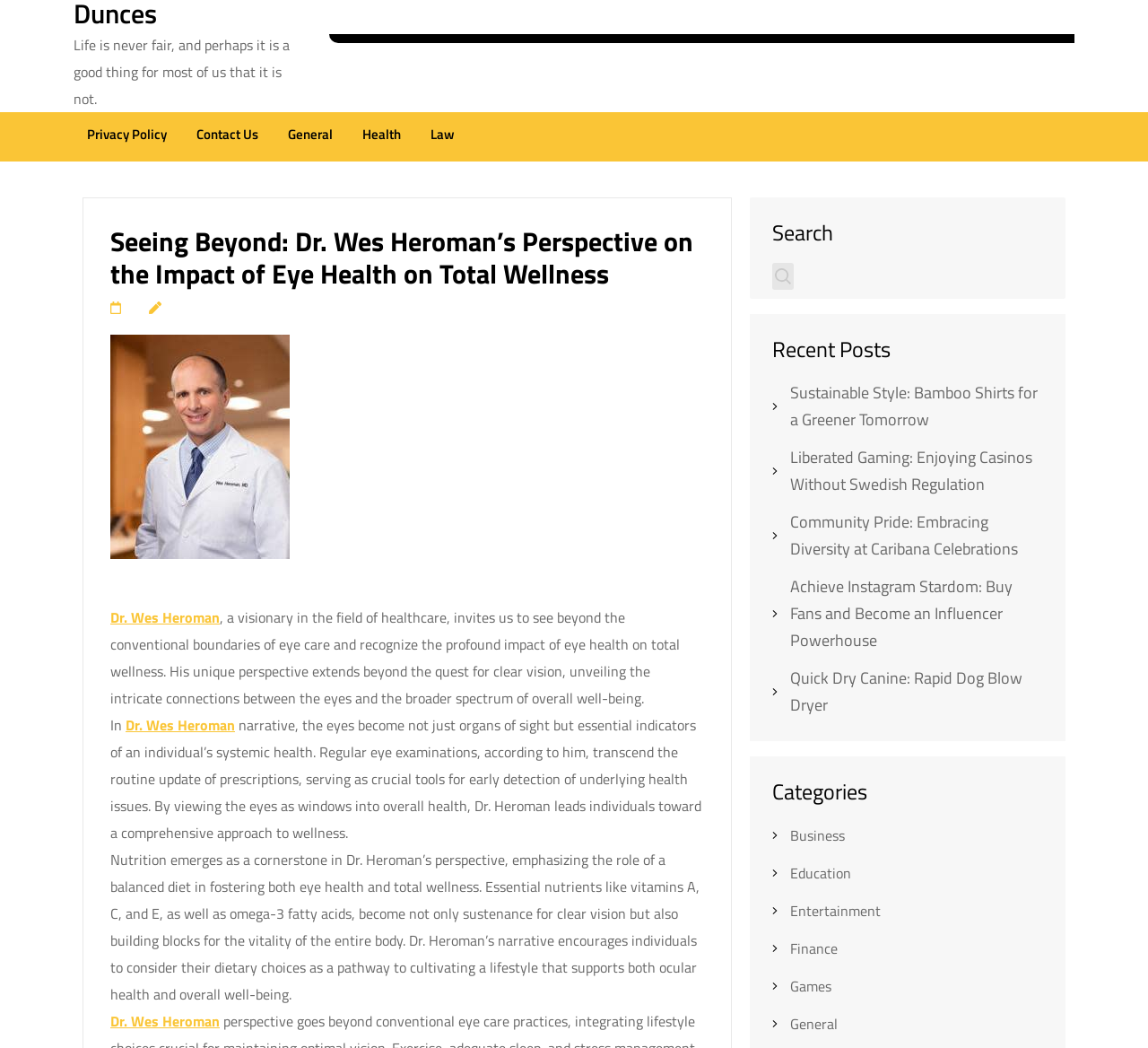Using the given description, provide the bounding box coordinates formatted as (top-left x, top-left y, bottom-right x, bottom-right y), with all values being floating point numbers between 0 and 1. Description: Law

[0.375, 0.116, 0.396, 0.146]